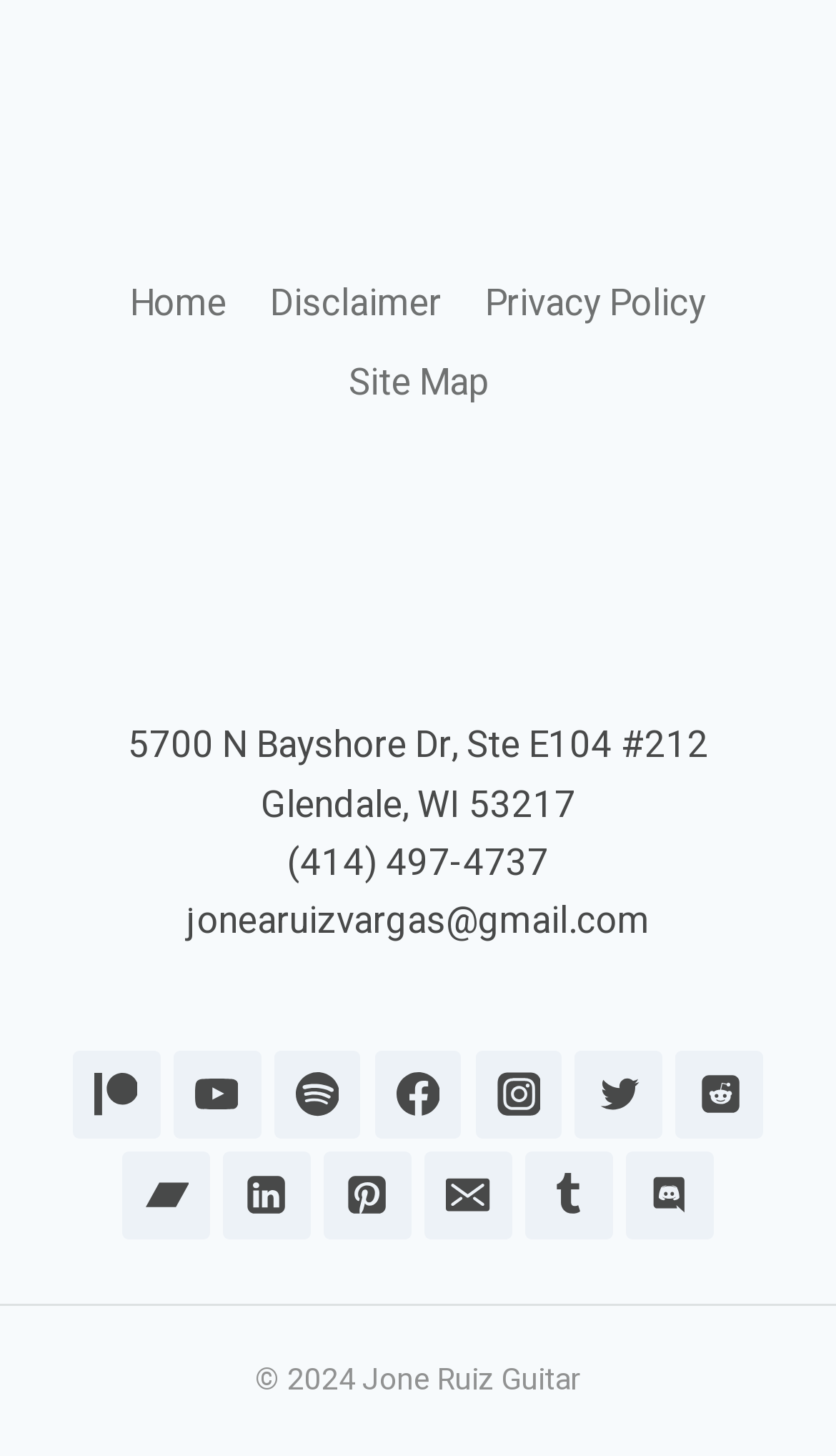Answer the following query with a single word or phrase:
What is the phone number of Jone Ruiz Guitar?

(414) 497-4737